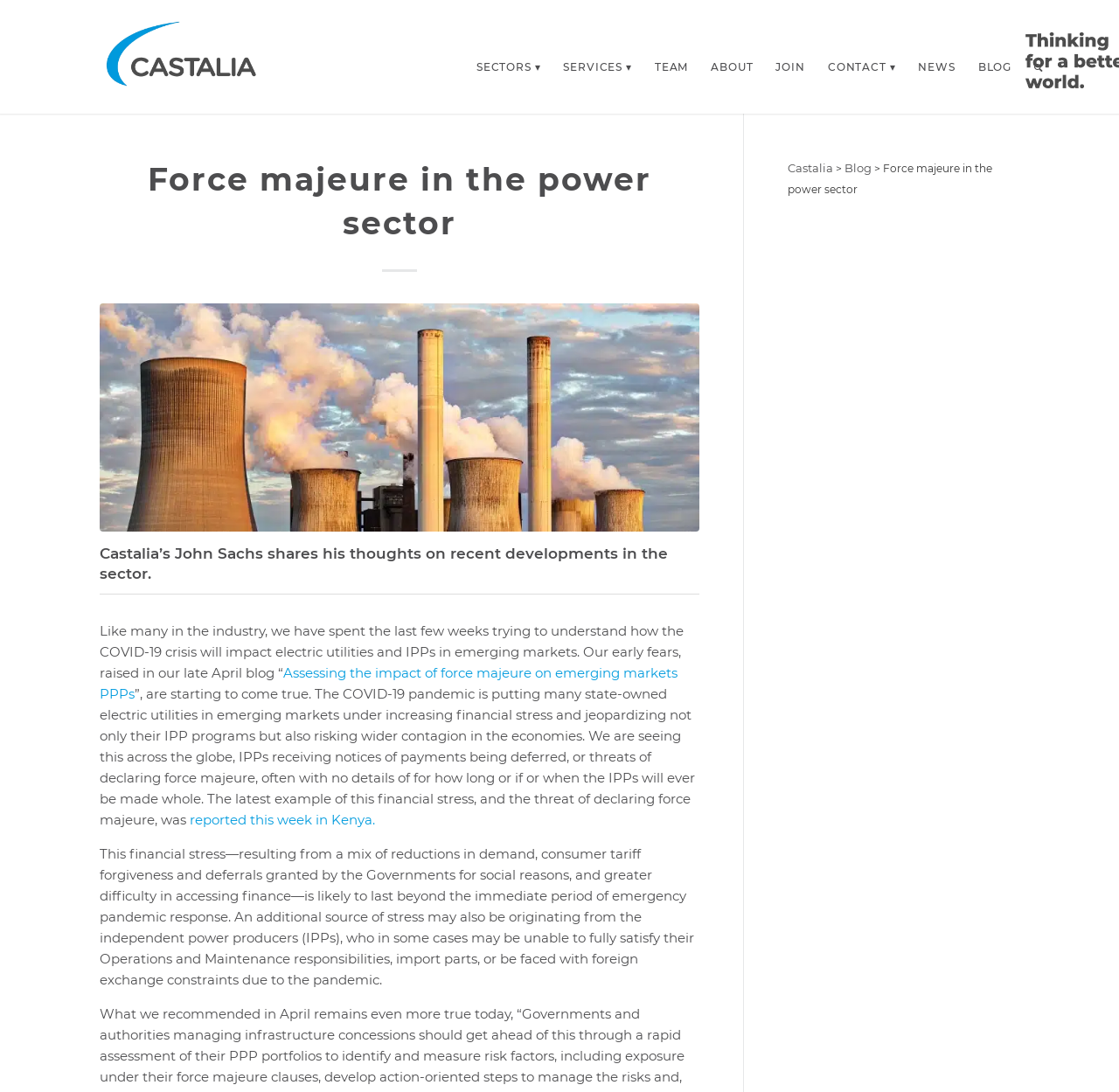Identify the bounding box coordinates of the clickable region necessary to fulfill the following instruction: "Search for something". The bounding box coordinates should be four float numbers between 0 and 1, i.e., [left, top, right, bottom].

[0.914, 0.0, 0.942, 0.114]